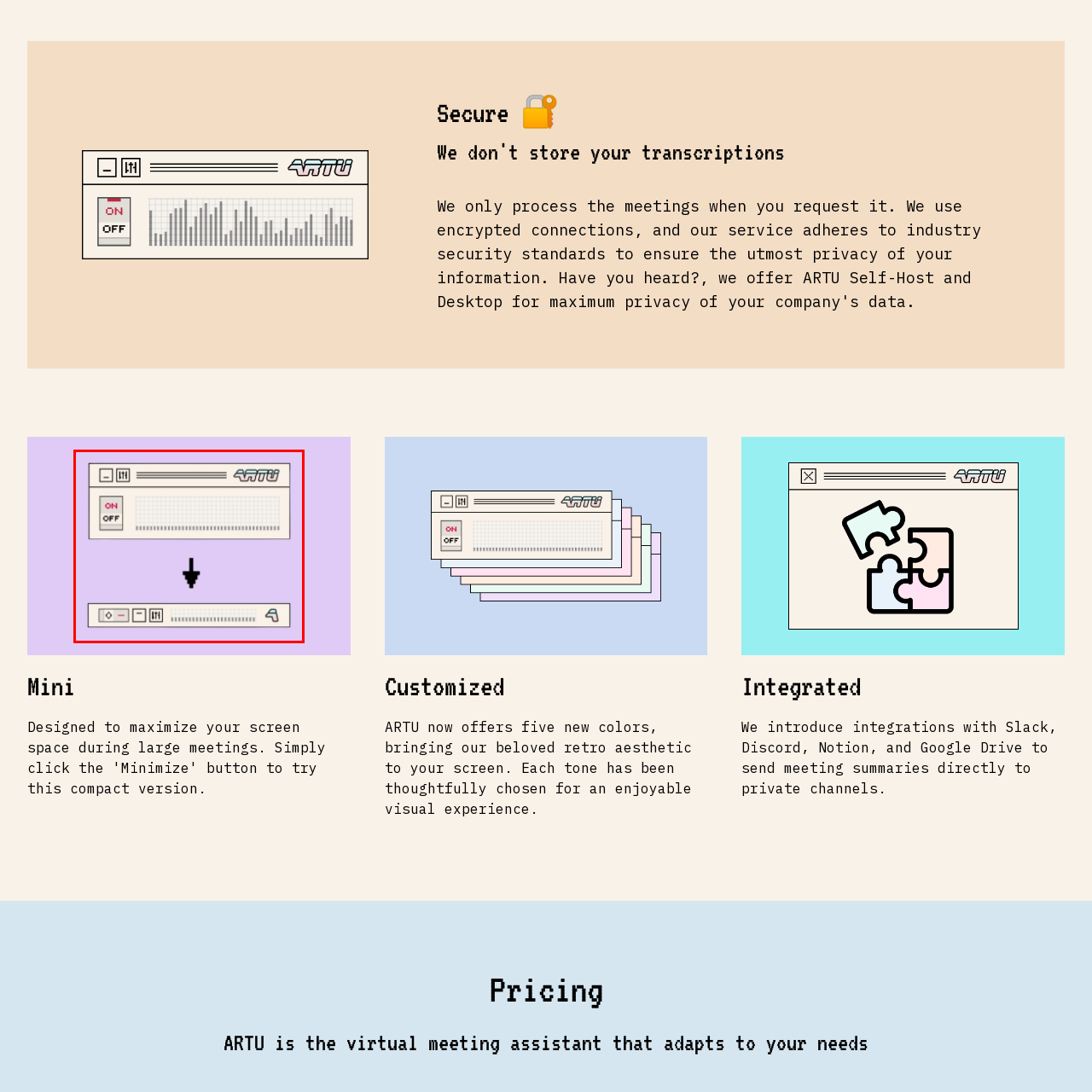Please look at the image highlighted by the red bounding box and provide a single word or phrase as an answer to this question:
What is the purpose of the arrow?

To expand or reveal additional functionalities